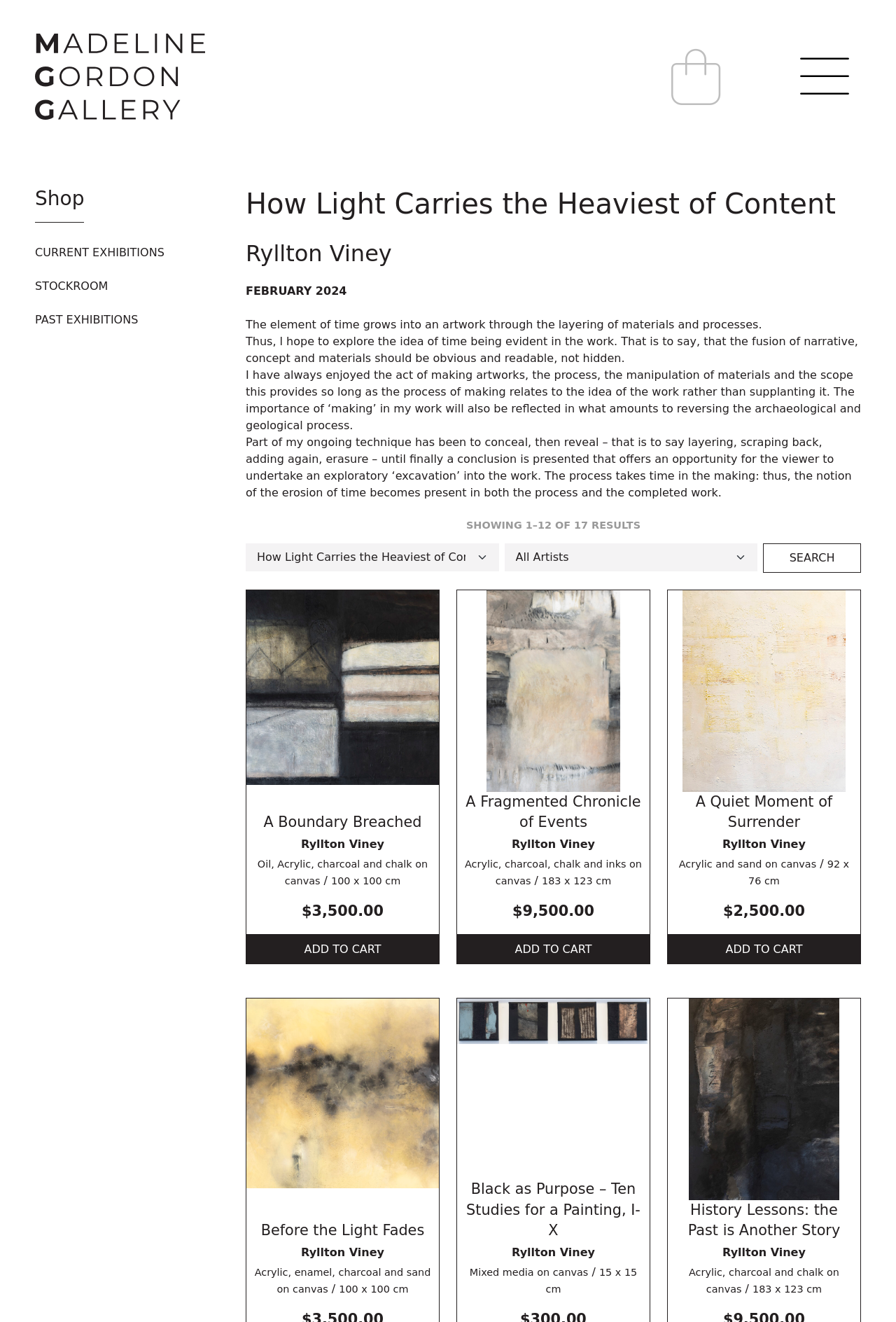What is the name of the gallery?
Look at the image and respond with a one-word or short-phrase answer.

Madeline Gordon Gallery